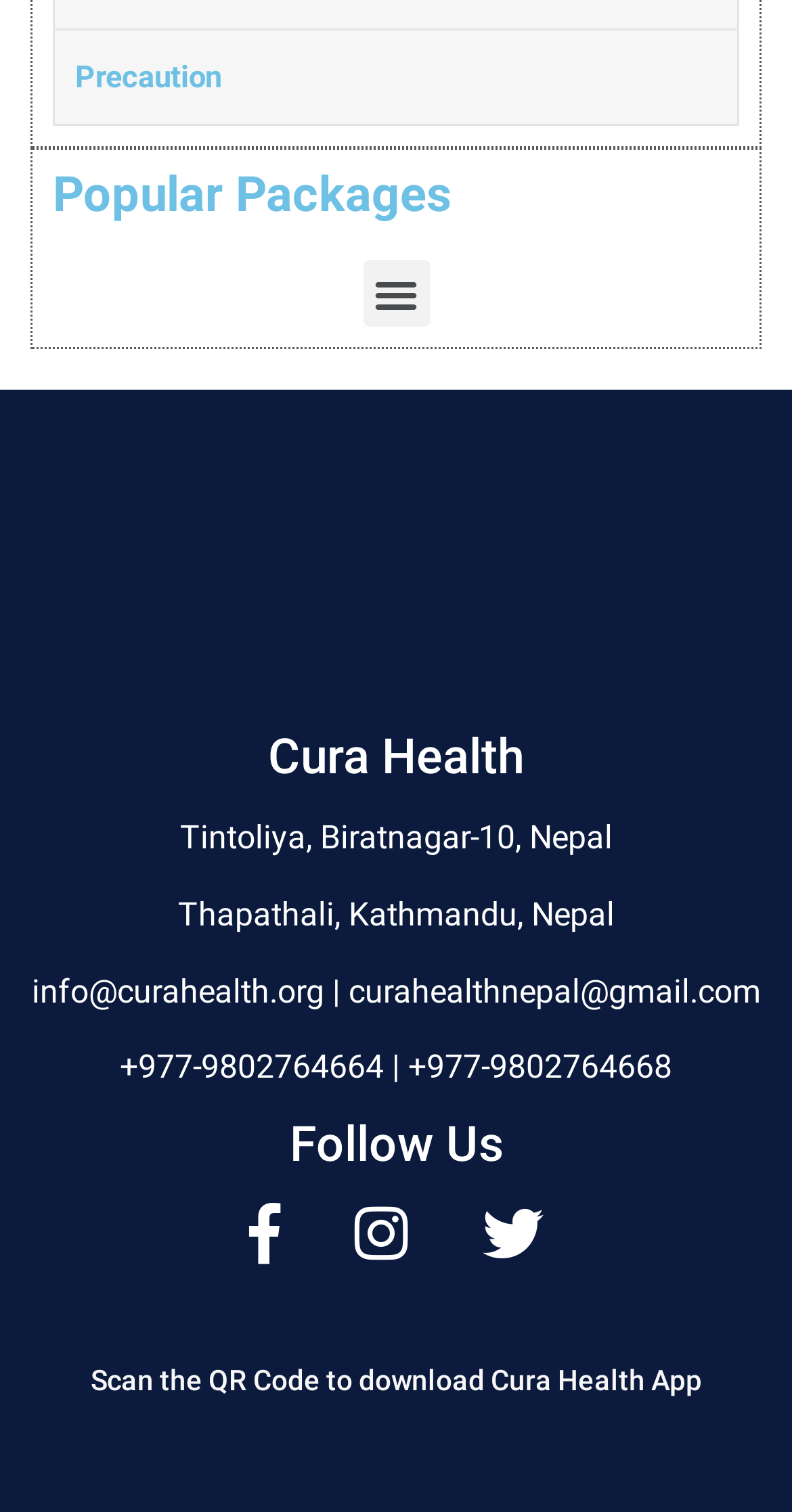Using the provided element description: "aria-label="Instagram"", determine the bounding box coordinates of the corresponding UI element in the screenshot.

[0.409, 0.789, 0.553, 0.843]